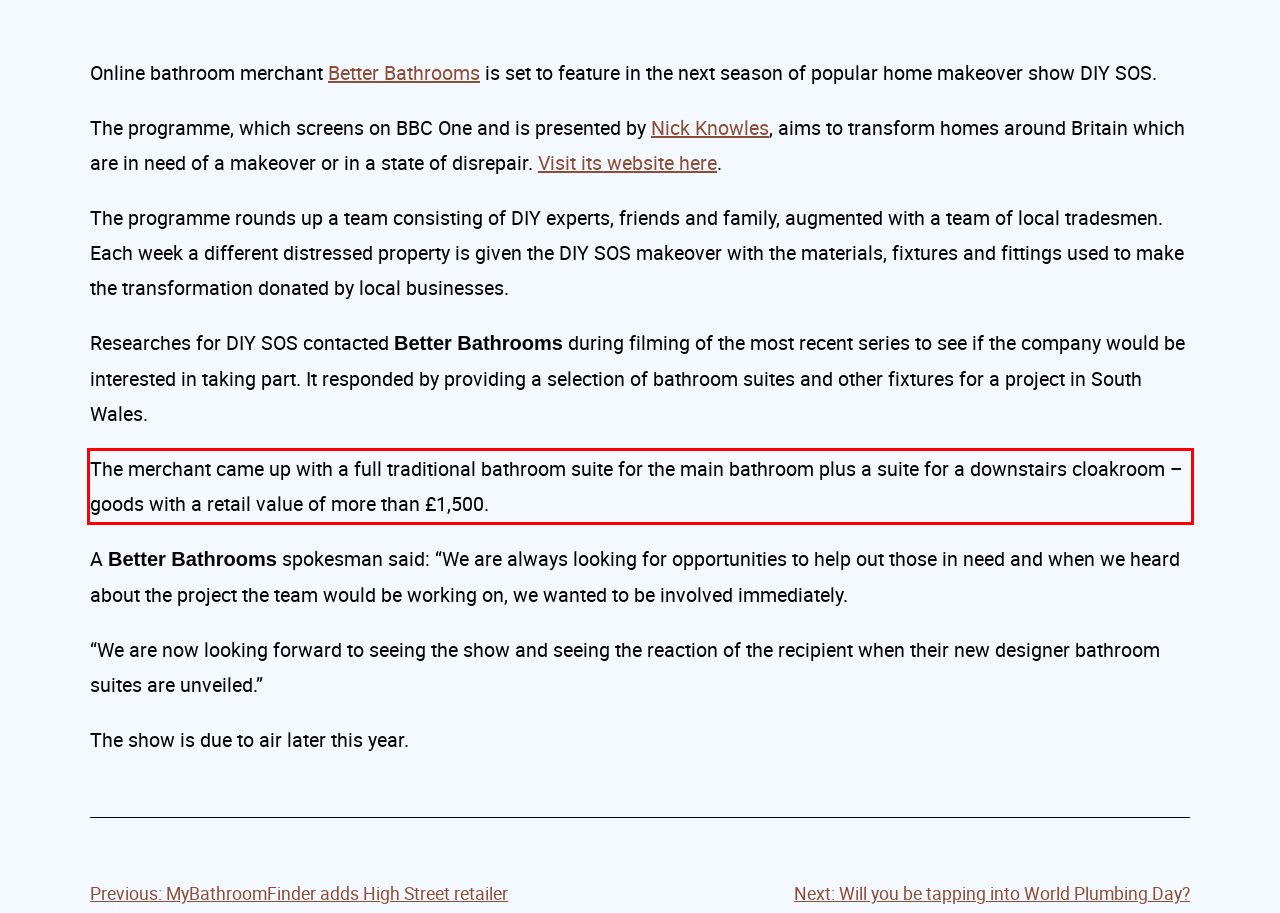Using the provided webpage screenshot, recognize the text content in the area marked by the red bounding box.

The merchant came up with a full traditional bathroom suite for the main bathroom plus a suite for a downstairs cloakroom – goods with a retail value of more than £1,500.